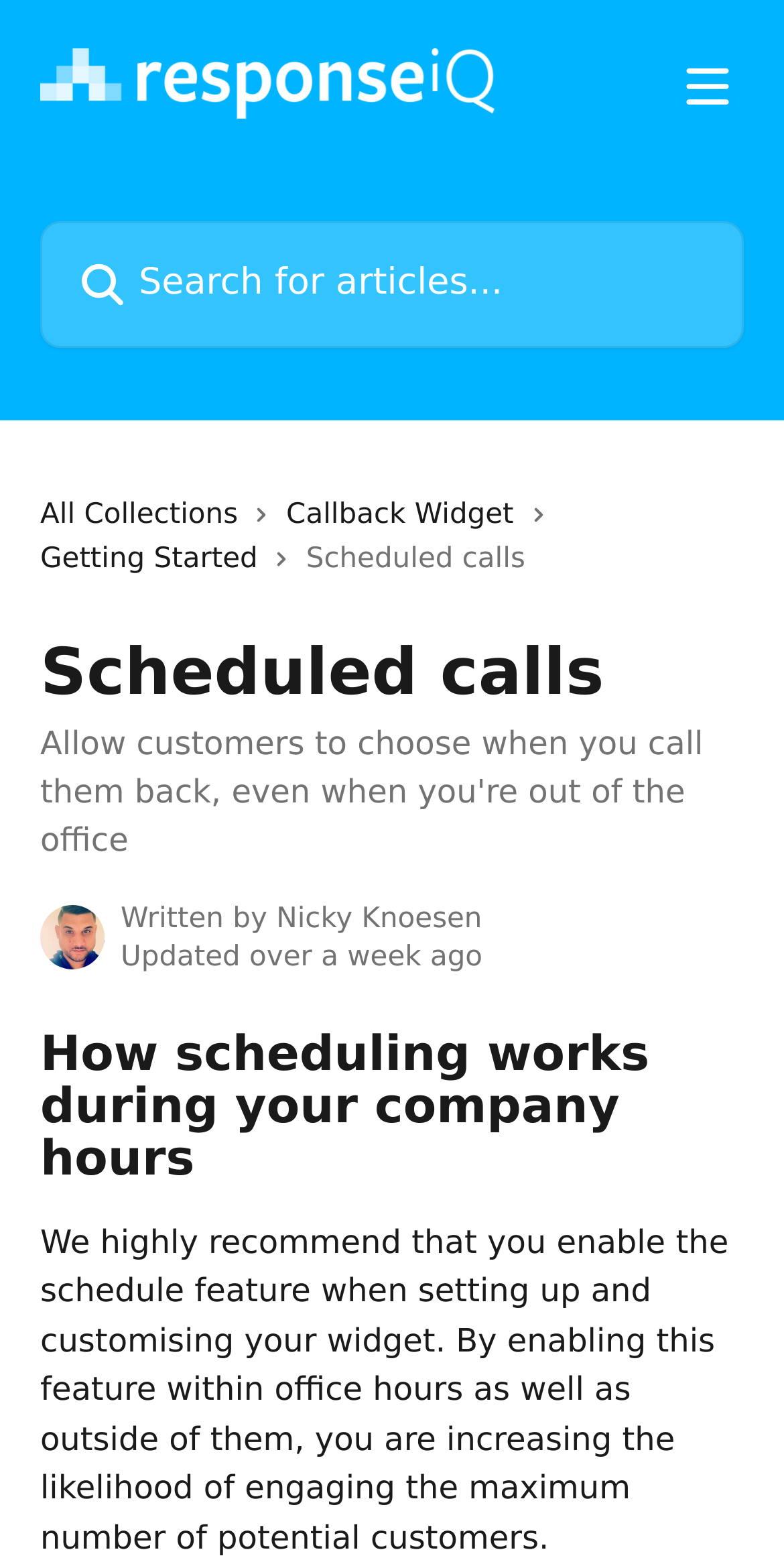What is the author of this article?
Please elaborate on the answer to the question with detailed information.

I found the author's name by looking at the avatar image with the text 'Written by' next to it, which indicates that the author's name is Nicky Knoesen.